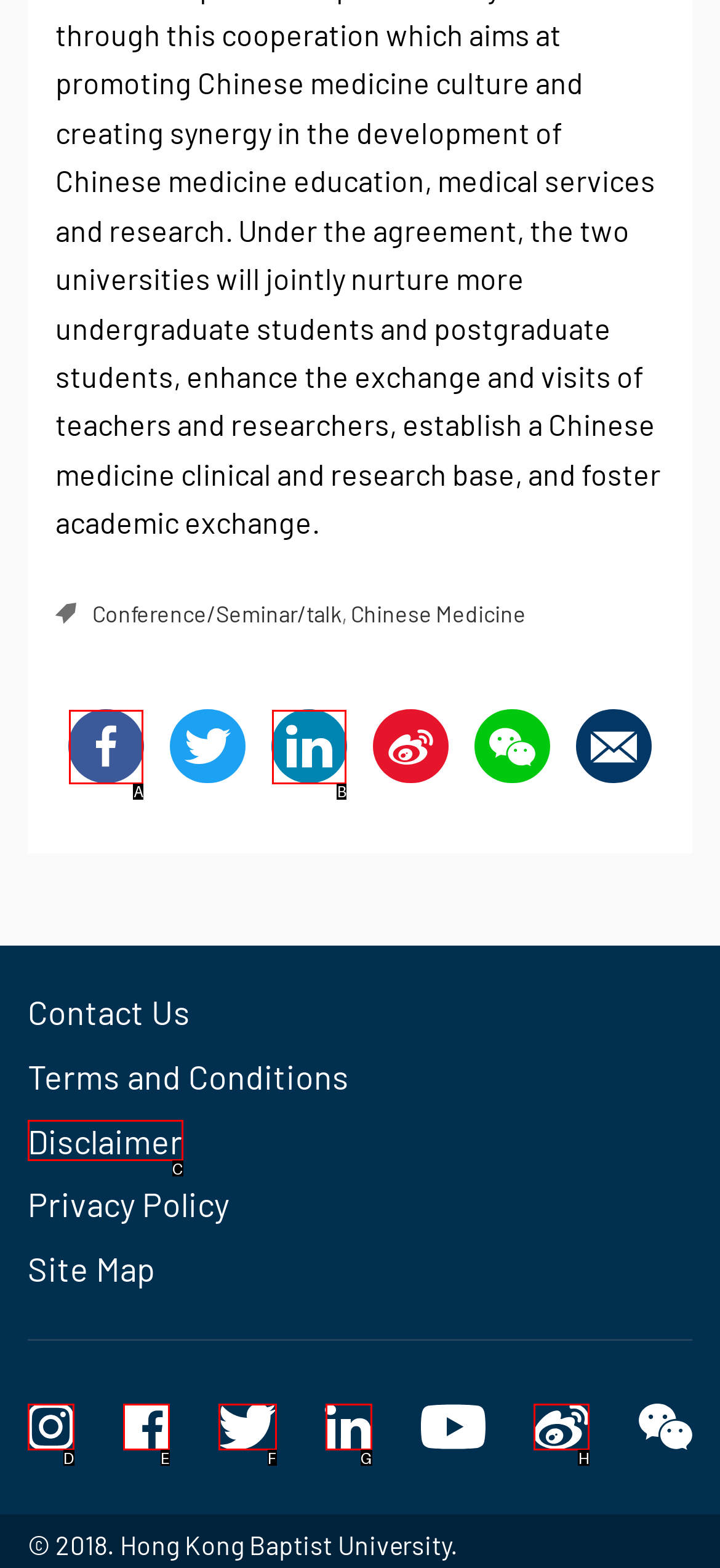Which option should I select to accomplish the task: Open the LinkedIn page? Respond with the corresponding letter from the given choices.

B